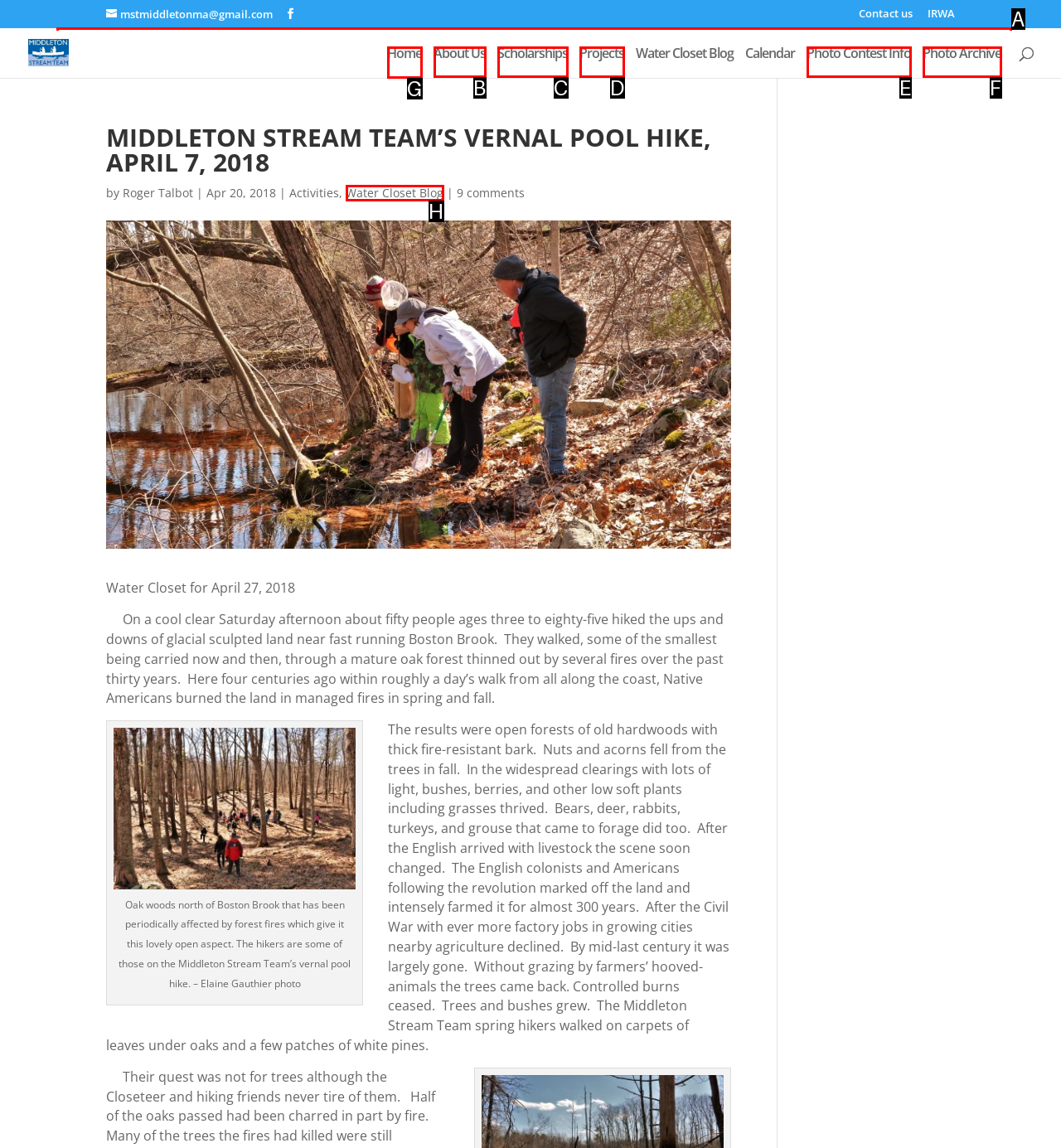To complete the task: View the 'Home' page, which option should I click? Answer with the appropriate letter from the provided choices.

G